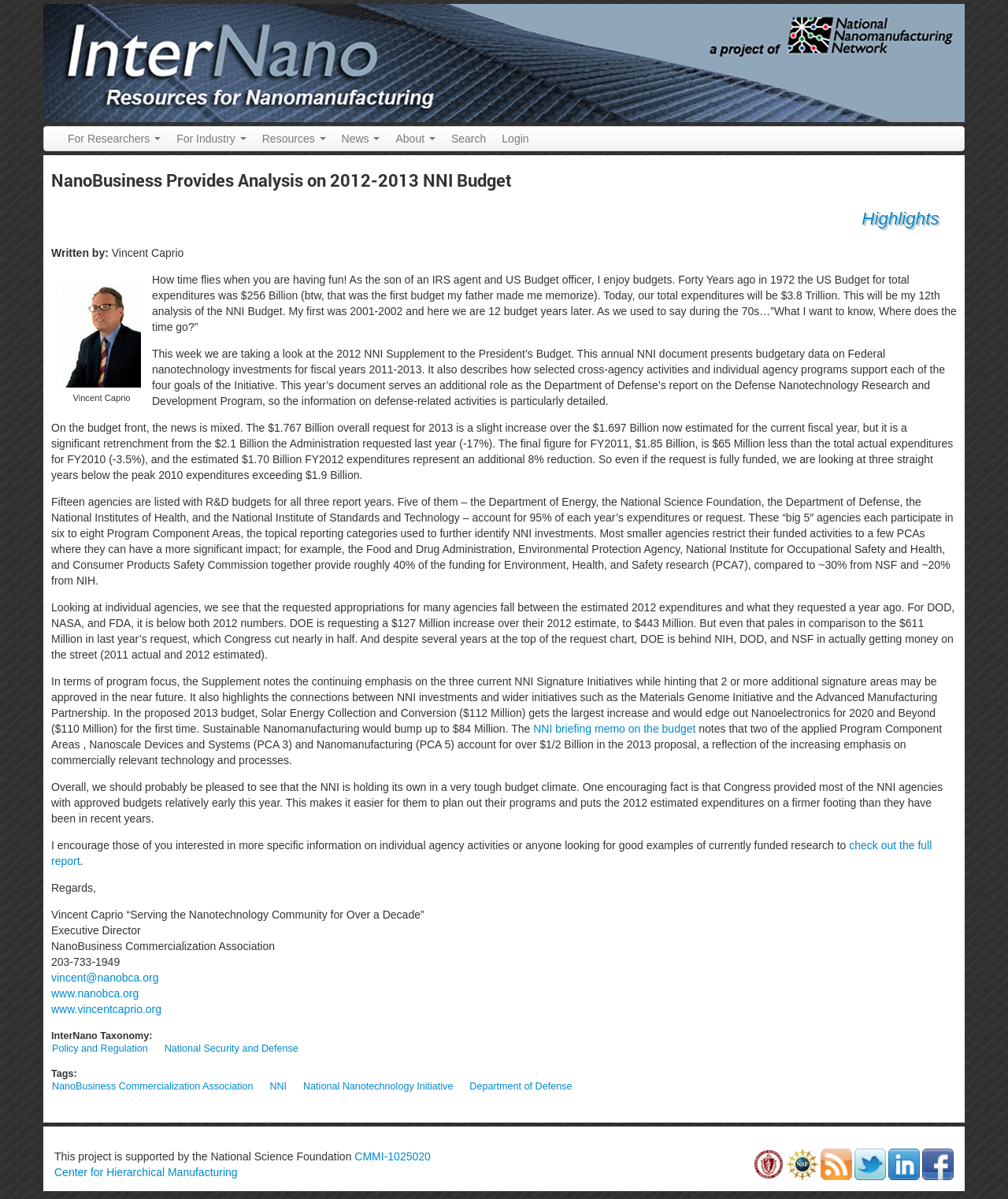Find the bounding box coordinates of the element I should click to carry out the following instruction: "Read the article by Vincent Caprio".

[0.051, 0.227, 0.949, 0.277]